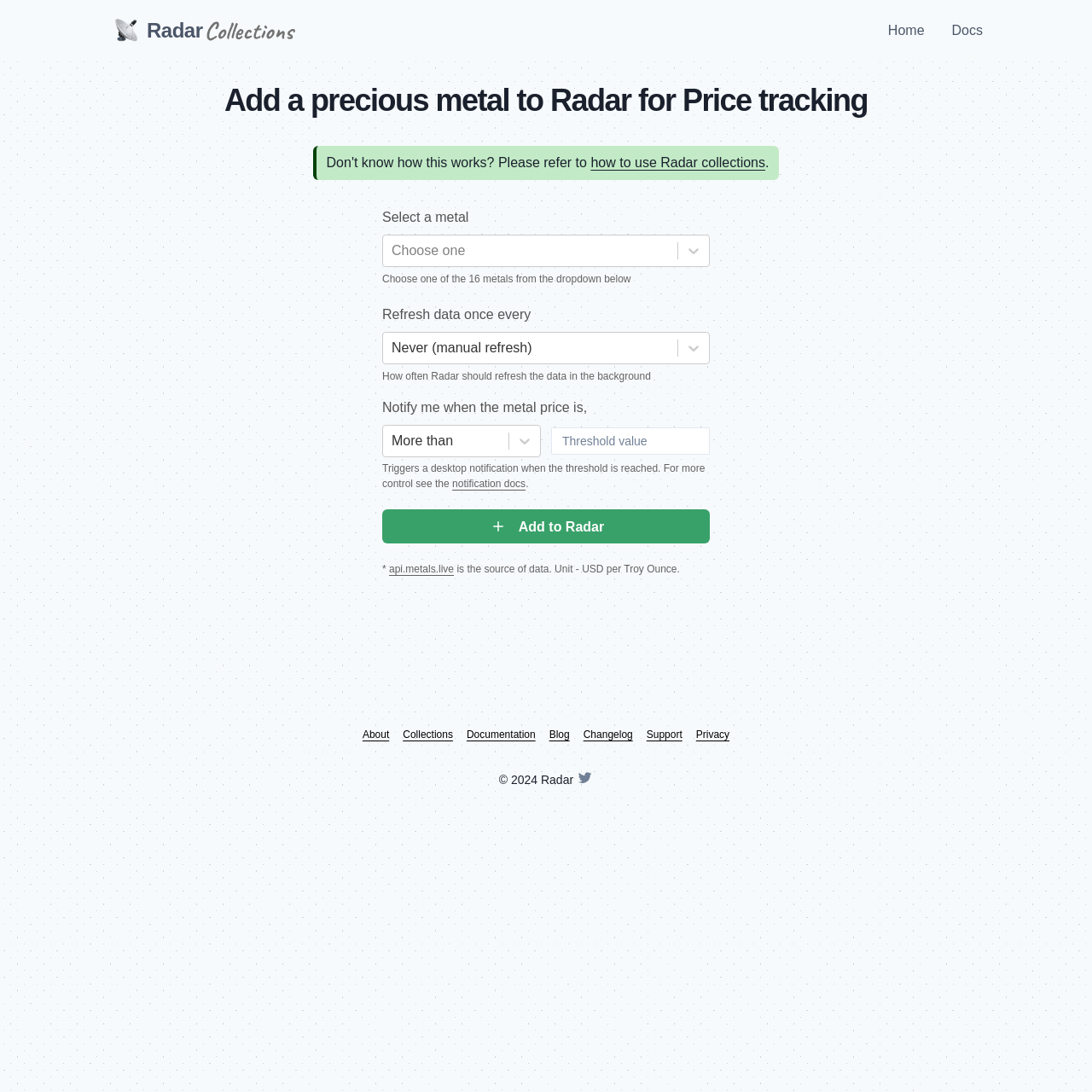Locate the bounding box coordinates of the element that should be clicked to fulfill the instruction: "Click the 'Add to Radar' button".

[0.35, 0.467, 0.65, 0.498]